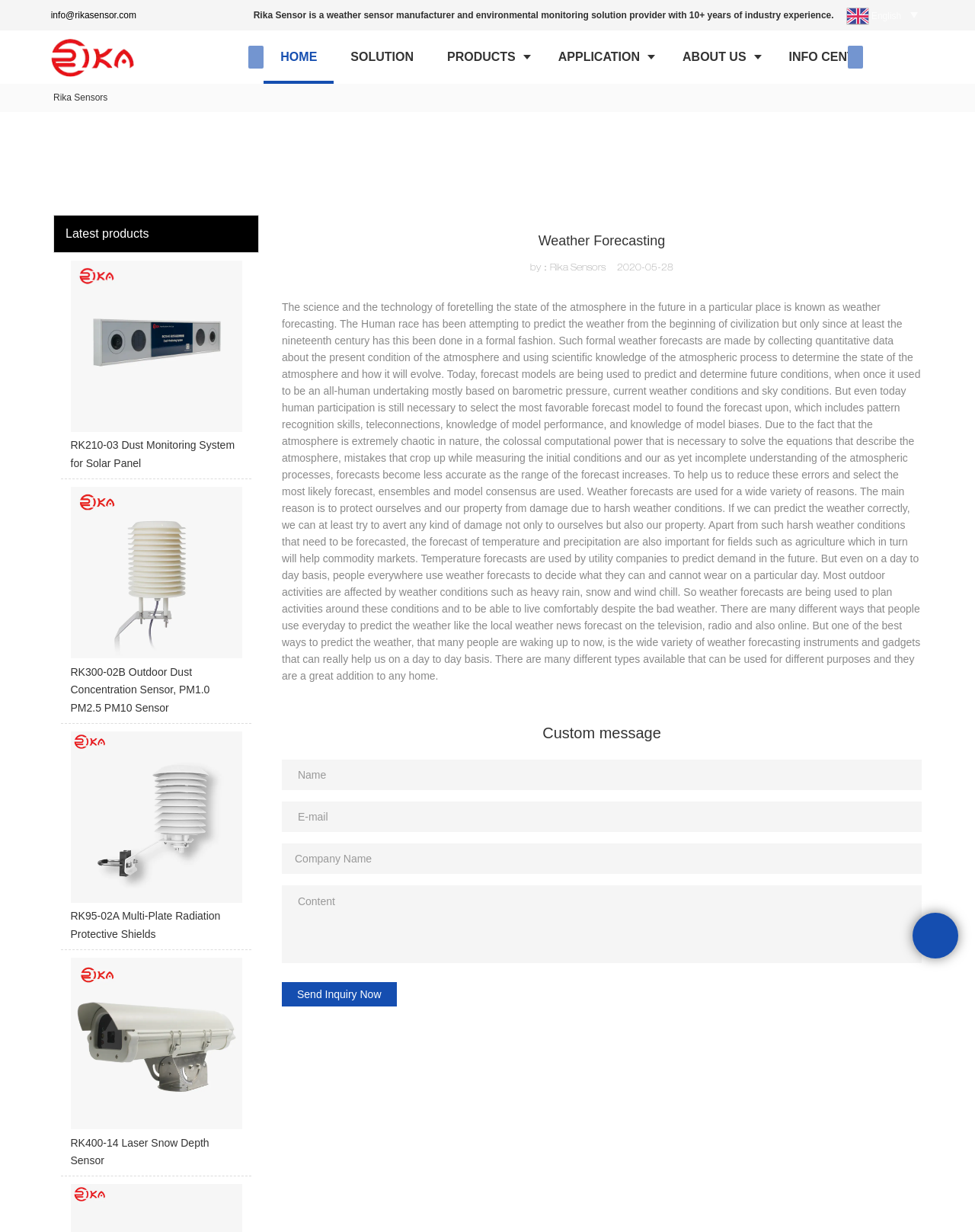What is the purpose of weather forecasting?
Observe the image and answer the question with a one-word or short phrase response.

To protect ourselves and our property